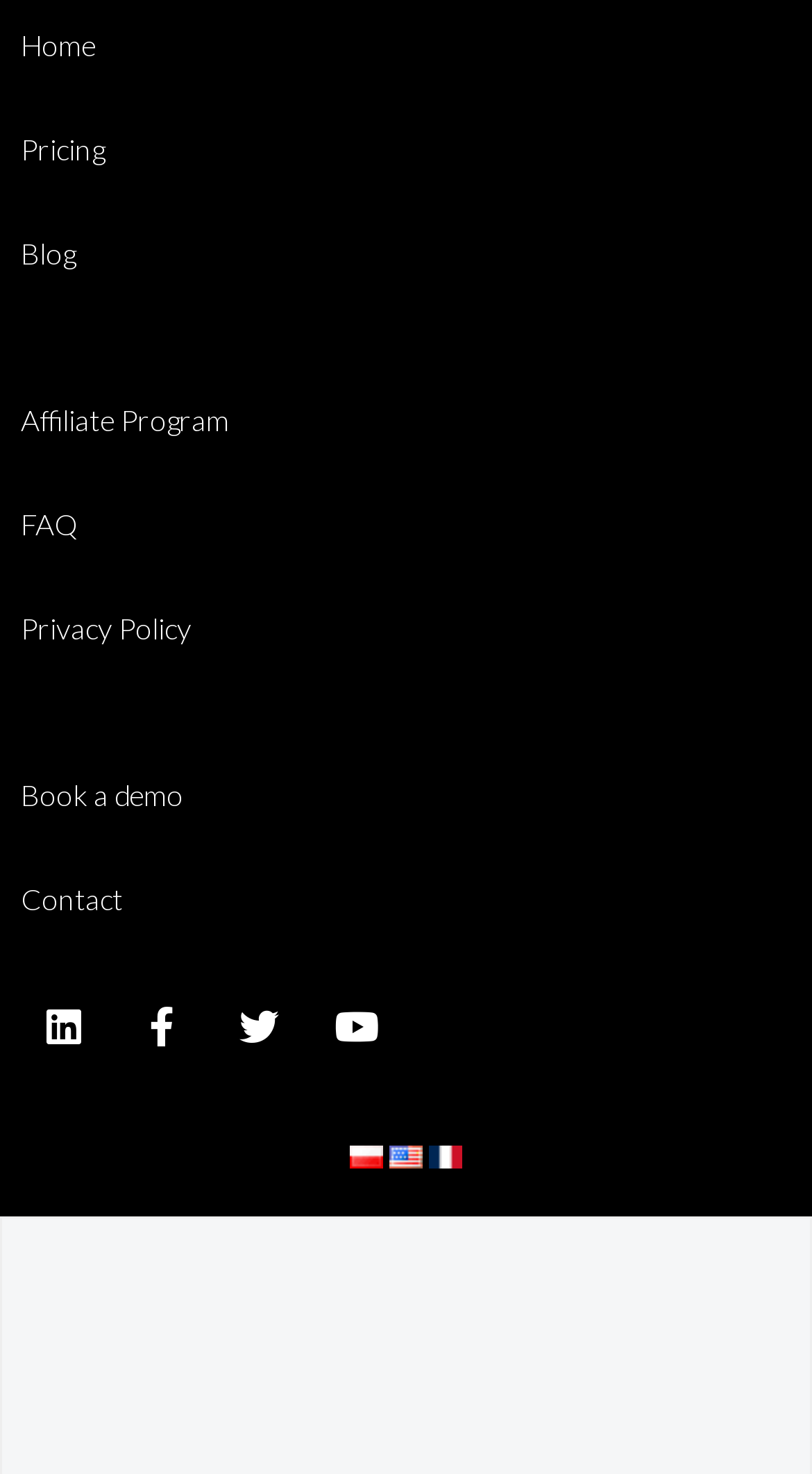Find the bounding box coordinates of the area that needs to be clicked in order to achieve the following instruction: "Switch to English". The coordinates should be specified as four float numbers between 0 and 1, i.e., [left, top, right, bottom].

[0.479, 0.77, 0.521, 0.794]